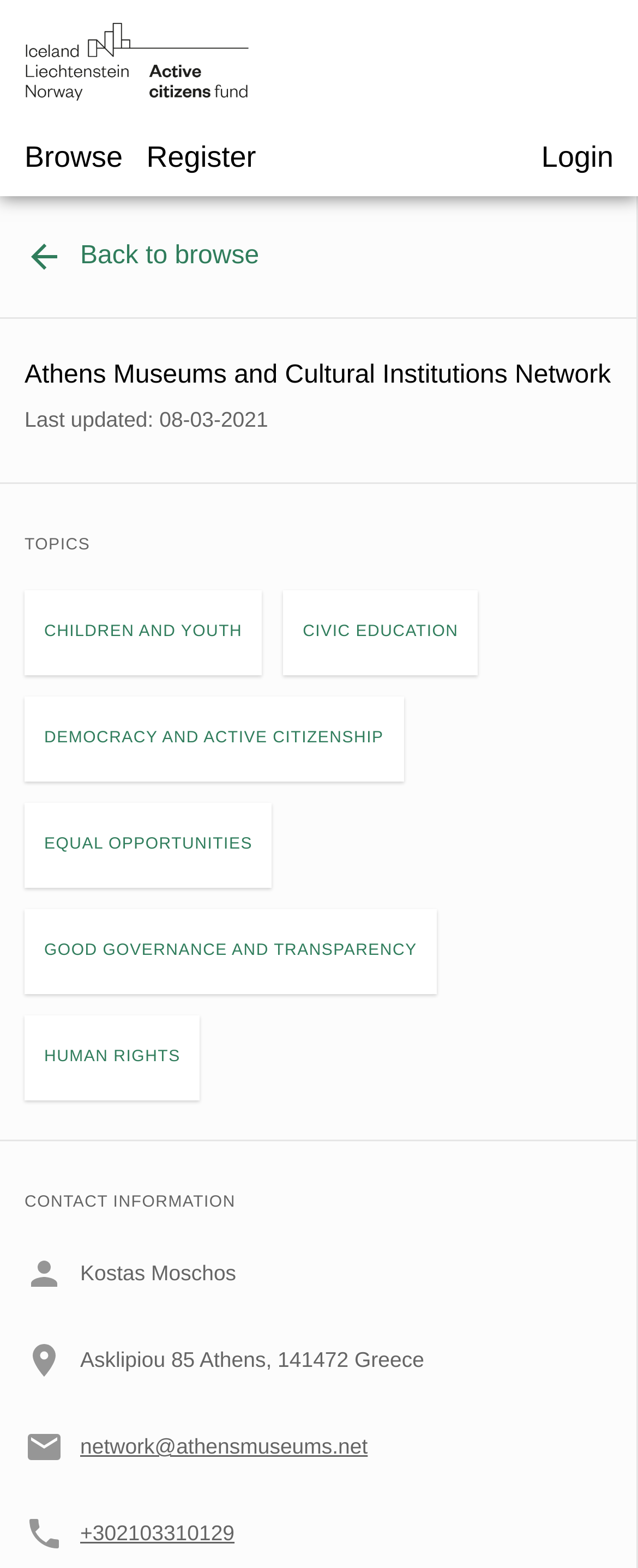What is the contact email of the network? Based on the screenshot, please respond with a single word or phrase.

network@athensmuseums.net